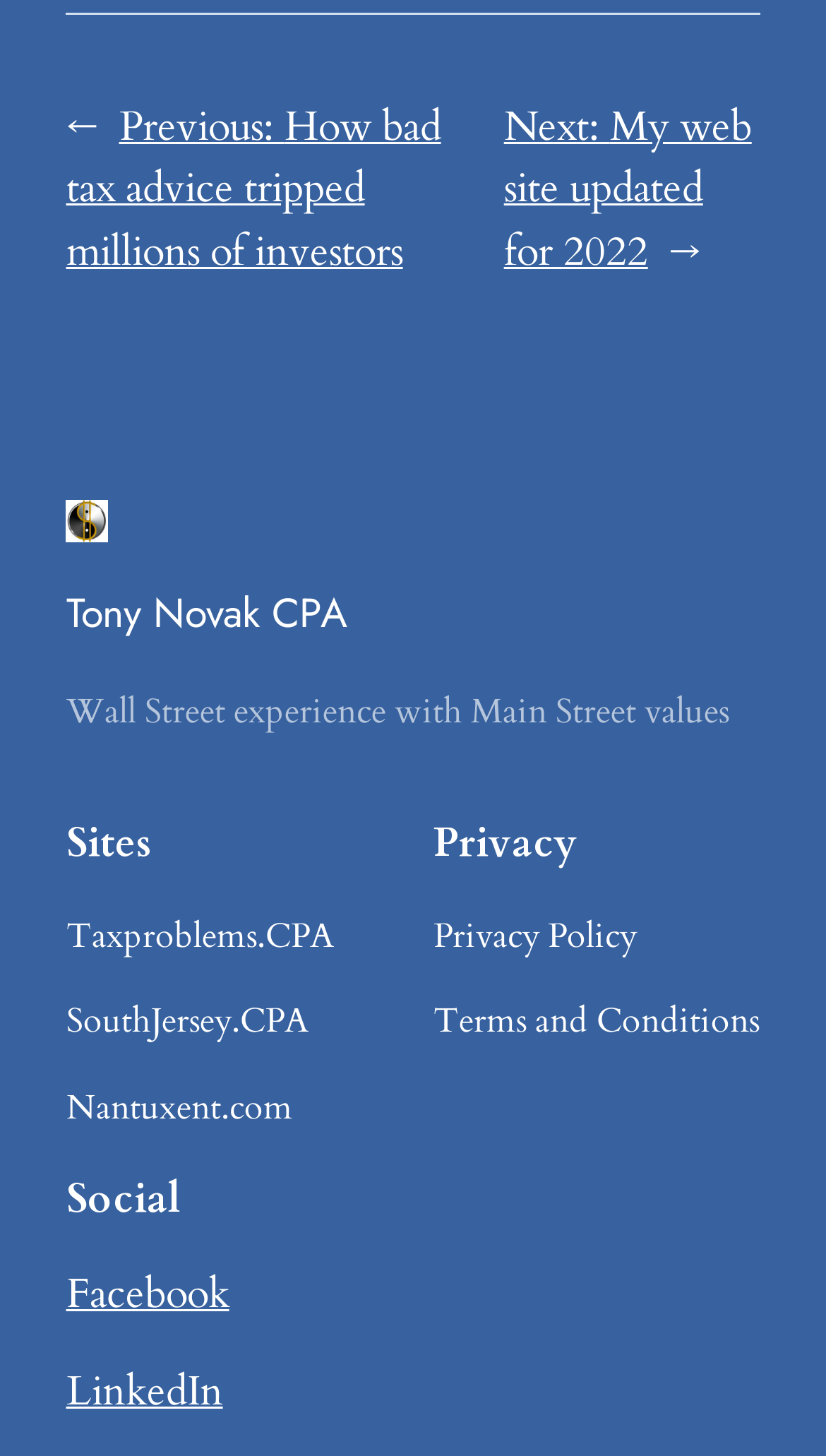Please specify the bounding box coordinates of the clickable region to carry out the following instruction: "connect to Facebook". The coordinates should be four float numbers between 0 and 1, in the format [left, top, right, bottom].

[0.08, 0.871, 0.277, 0.908]